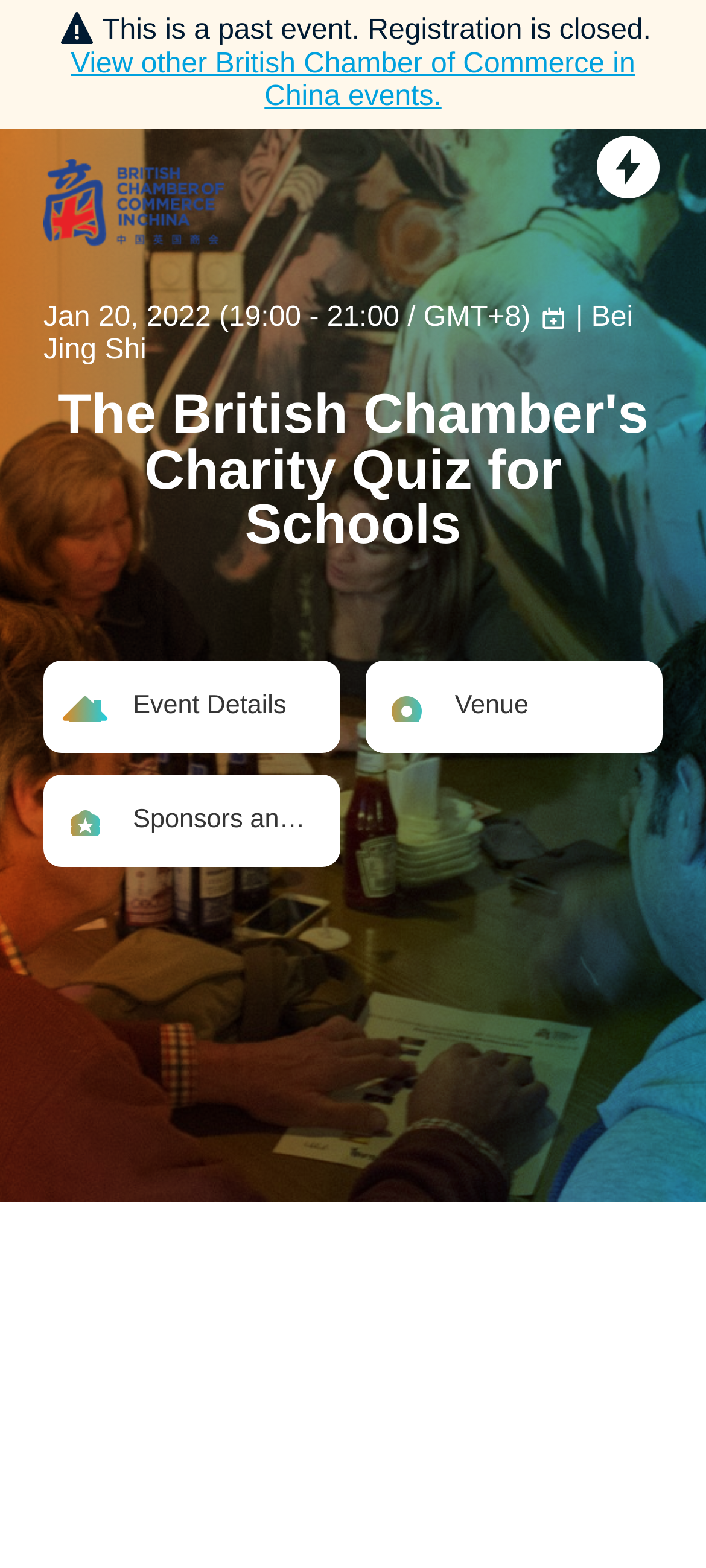What is the status of the event?
Use the image to give a comprehensive and detailed response to the question.

I determined the status of the event by looking at the StaticText element with the text 'This is a past event. Registration is closed.' at the top of the page, which indicates that the event has already taken place and registration is no longer possible.